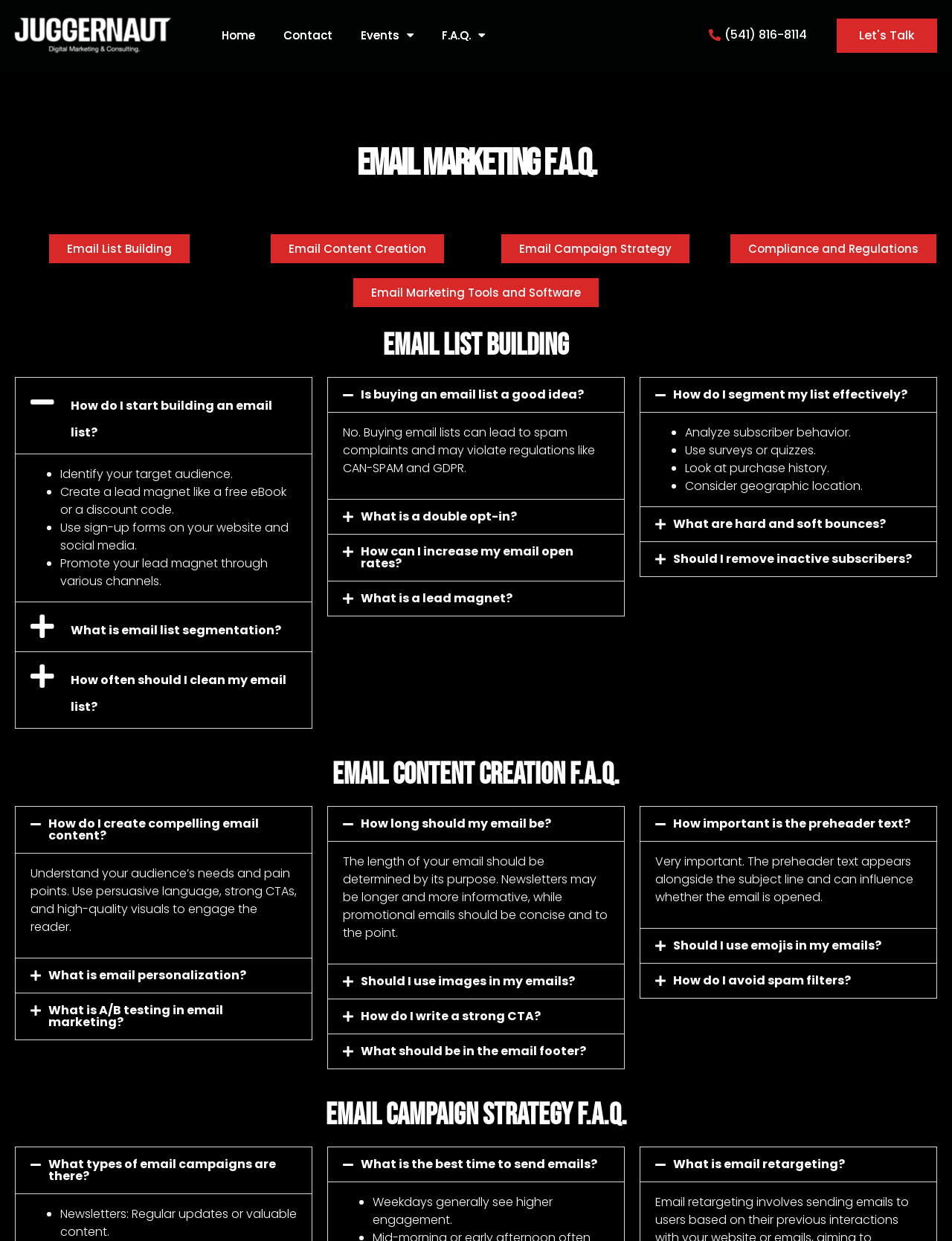Predict the bounding box for the UI component with the following description: "Home".

[0.445, 0.012, 0.48, 0.045]